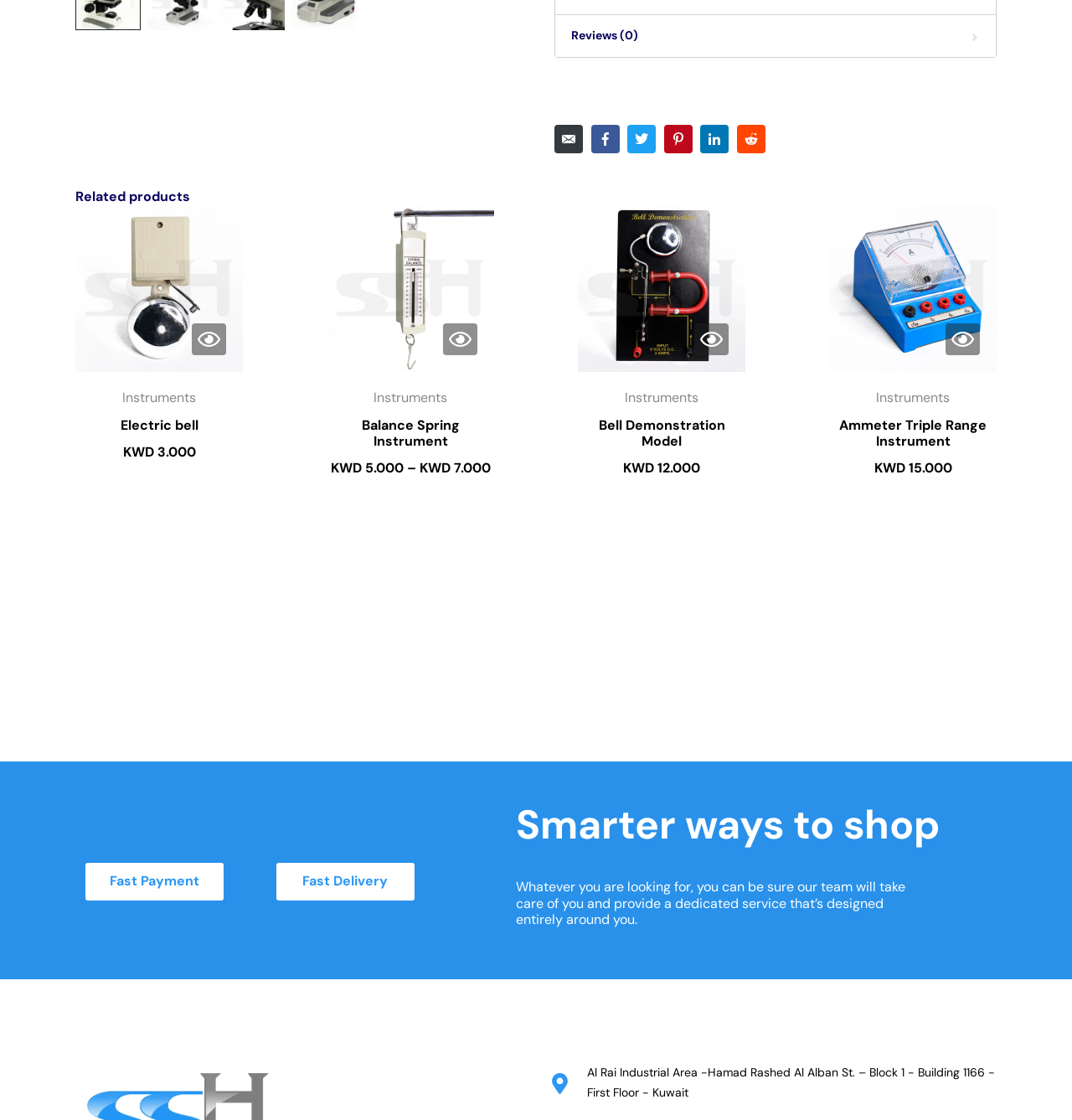What is the theme of the webpage?
From the image, respond with a single word or phrase.

Scientific instruments